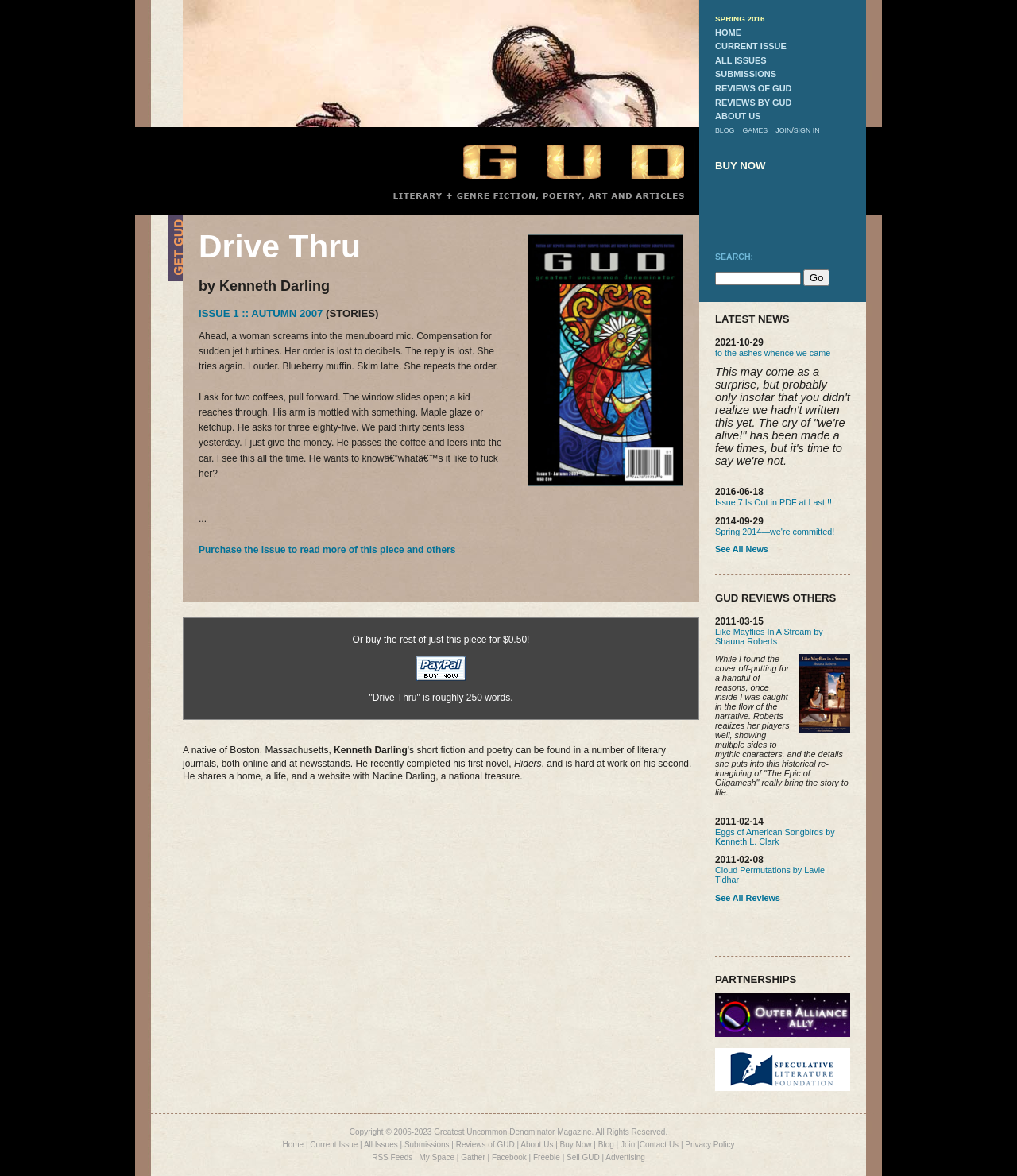Please answer the following query using a single word or phrase: 
What is the name of the magazine?

Greatest Uncommon Denominator Magazine